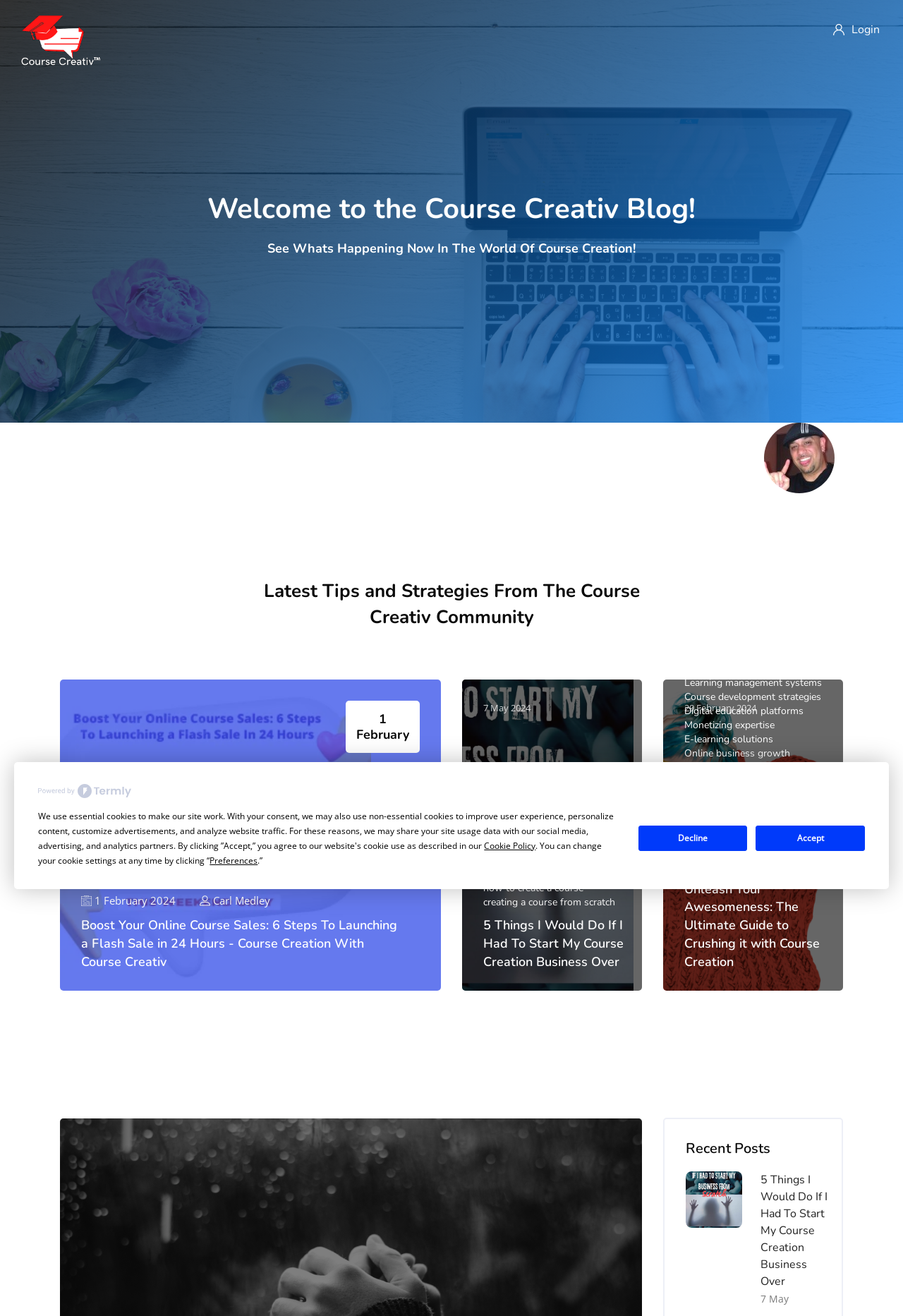Determine the bounding box coordinates for the UI element described. Format the coordinates as (top-left x, top-left y, bottom-right x, bottom-right y) and ensure all values are between 0 and 1. Element description: Accept

[0.837, 0.627, 0.958, 0.647]